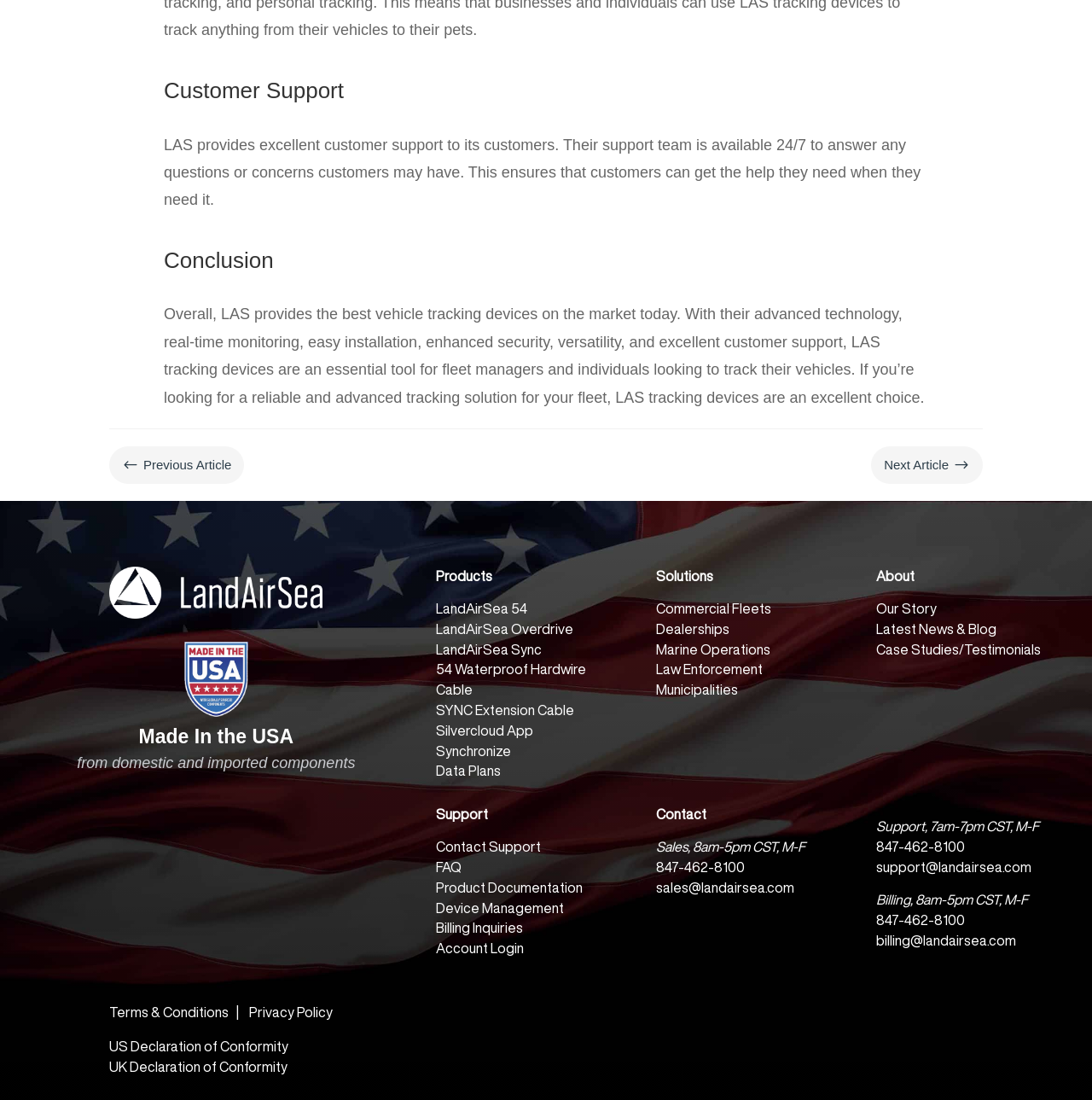Please reply to the following question with a single word or a short phrase:
What is the purpose of the support team?

Answer questions and concerns